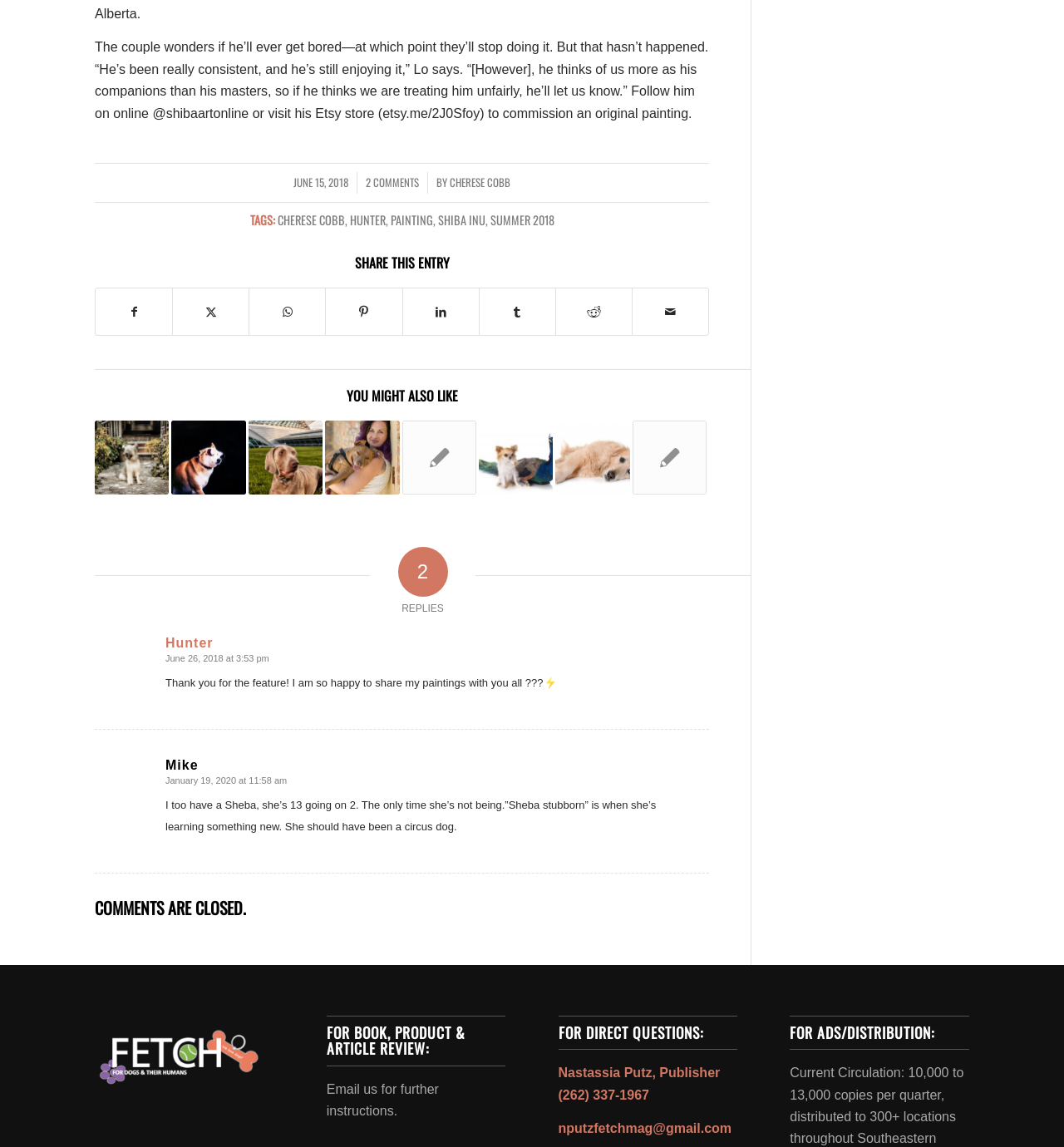Identify the bounding box coordinates for the element that needs to be clicked to fulfill this instruction: "Follow Shiba Art on social media". Provide the coordinates in the format of four float numbers between 0 and 1: [left, top, right, bottom].

[0.089, 0.035, 0.666, 0.105]